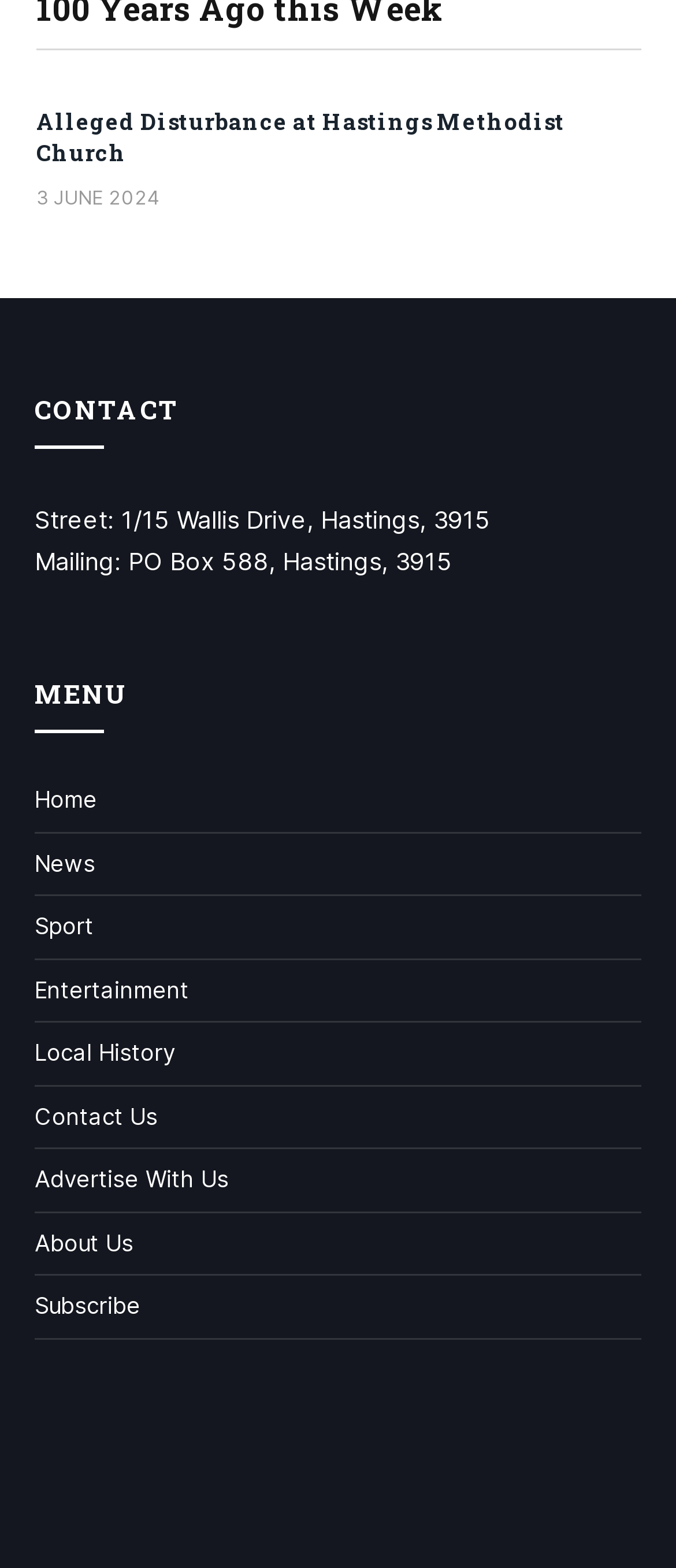Given the description "Advertise With Us", determine the bounding box of the corresponding UI element.

[0.051, 0.743, 0.338, 0.761]